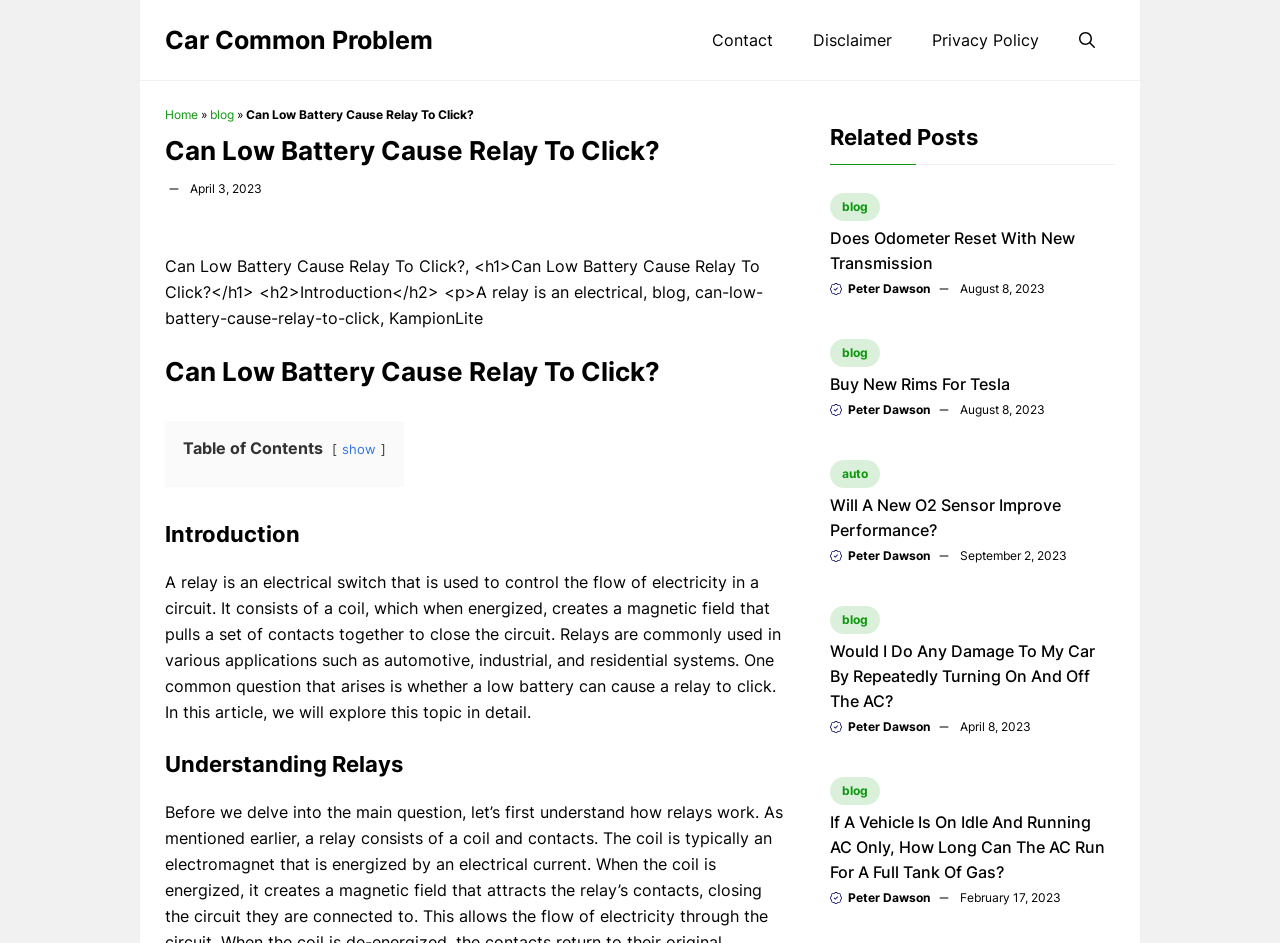Determine the bounding box coordinates for the region that must be clicked to execute the following instruction: "Click the 'Does Odometer Reset With New Transmission' link".

[0.648, 0.242, 0.84, 0.29]